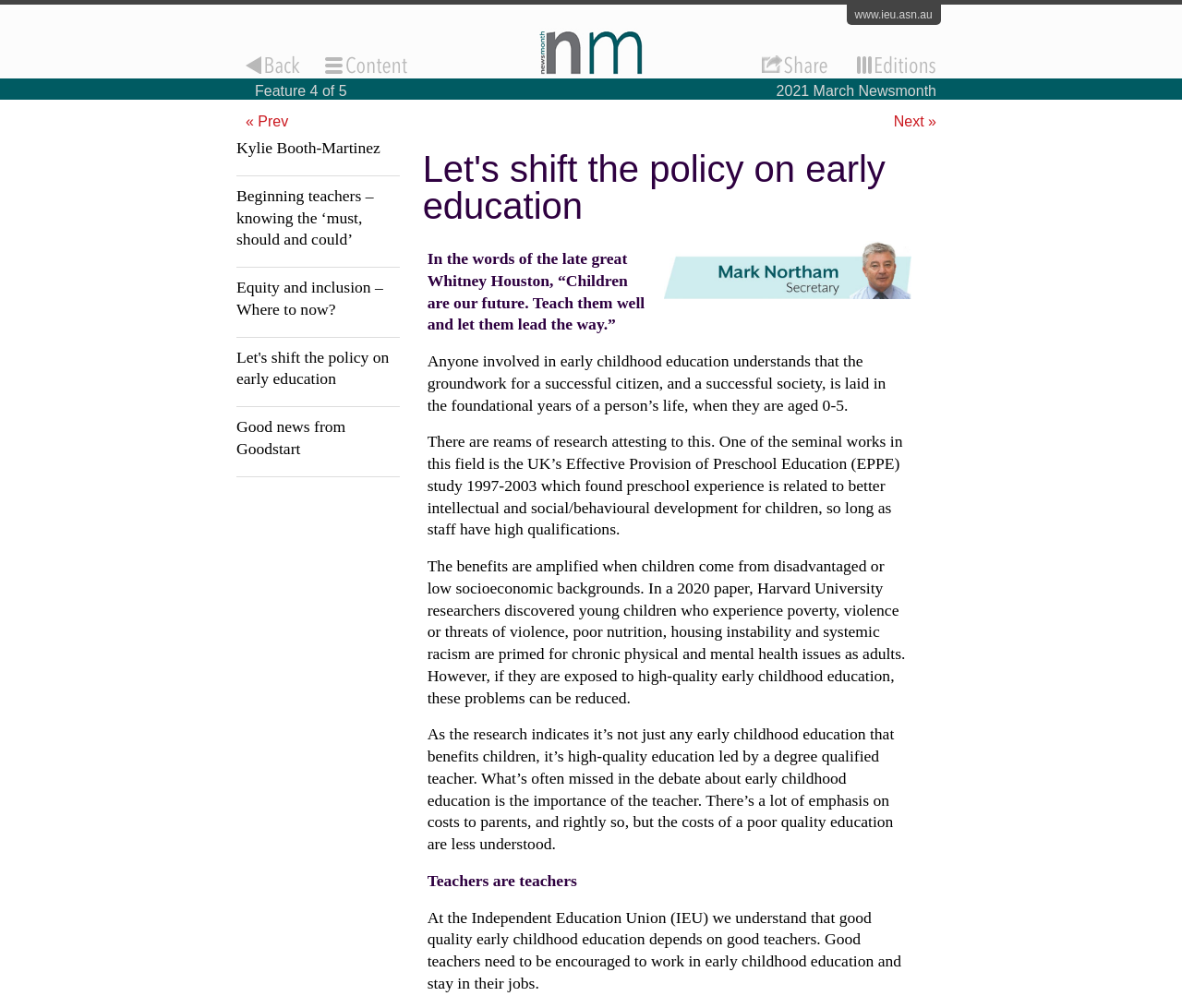Given the element description Good news from Goodstart, identify the bounding box coordinates for the UI element on the webpage screenshot. The format should be (top-left x, top-left y, bottom-right x, bottom-right y), with values between 0 and 1.

[0.2, 0.413, 0.338, 0.457]